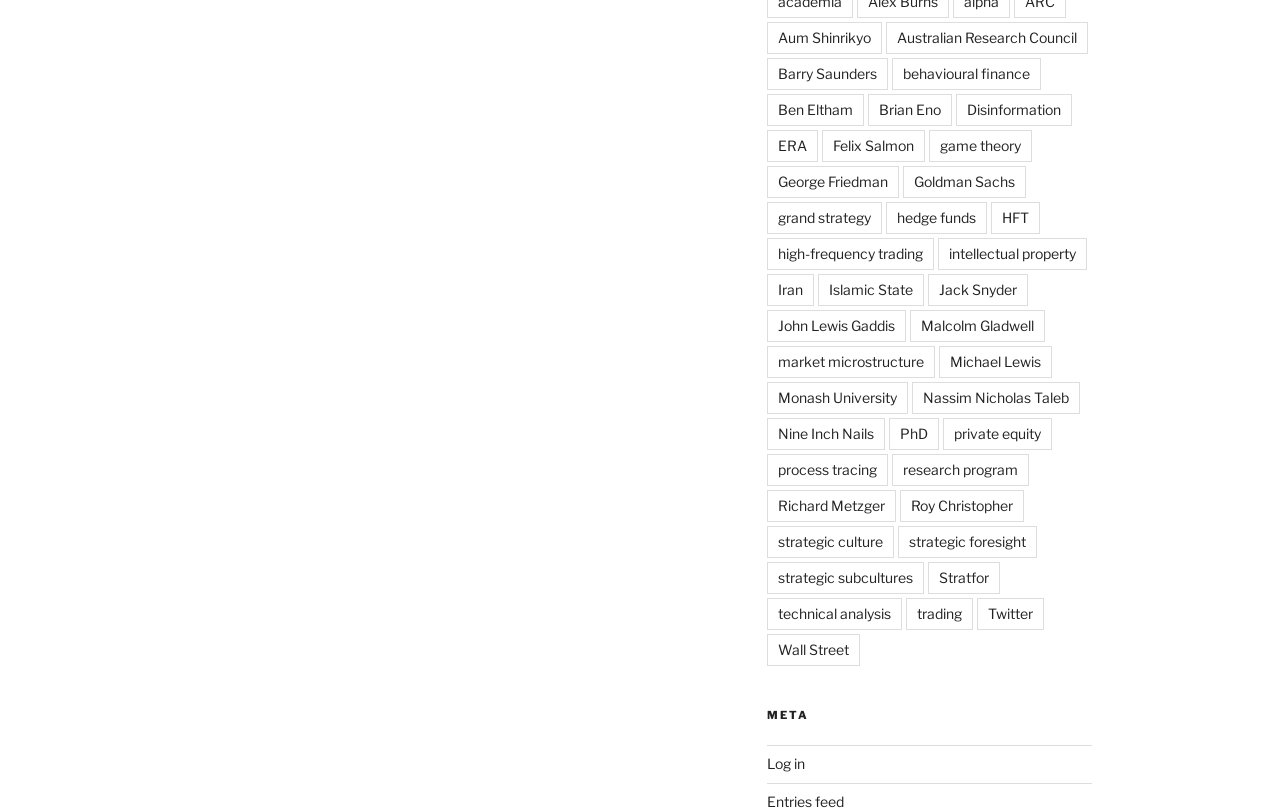Please identify the bounding box coordinates of the element's region that I should click in order to complete the following instruction: "Click on Aum Shinrikyo". The bounding box coordinates consist of four float numbers between 0 and 1, i.e., [left, top, right, bottom].

[0.599, 0.027, 0.689, 0.066]